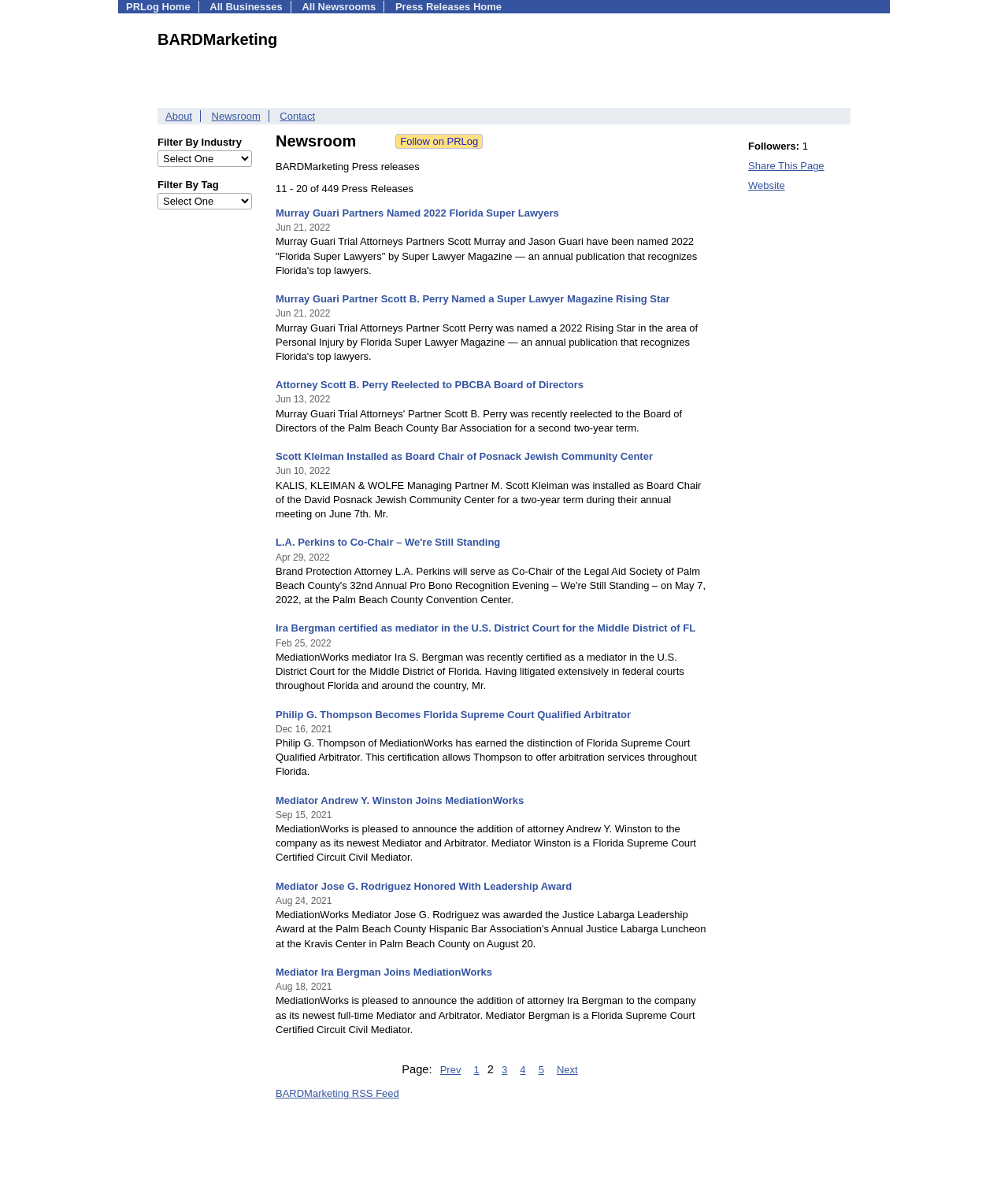Detail the various sections and features present on the webpage.

The webpage is about BARDMarketing's latest news on PRLog, a platform that aggregates news from various organizations. The page has a navigation menu at the top with links to "PRLog Home", "All Businesses", "All Newsrooms", and "Press Releases Home". Below the navigation menu, there is a heading "BARDMarketing" followed by links to "About", "Newsroom", and "Contact".

On the left side of the page, there are two filters: "Filter By Industry" and "Filter By Tag", each with a combobox that allows users to select an option to filter or browse by that option.

The main content of the page is a list of press releases from BARDMarketing, with 10 items displayed per page. Each press release has a title, a date, and a brief description. The titles are links to the full press release articles. The dates are displayed in the format "Month Day, Year".

At the bottom of the page, there is a pagination menu with links to navigate to previous and next pages, as well as links to specific page numbers. There is also a link to the RSS feed of BARDMarketing's press releases.

On the right side of the page, there is a section that displays the number of followers and a link to share the page. There is also a link to the website of BARDMarketing.

Overall, the webpage is a news aggregation page that displays the latest press releases from BARDMarketing, with filters and navigation menus to help users find specific news items.